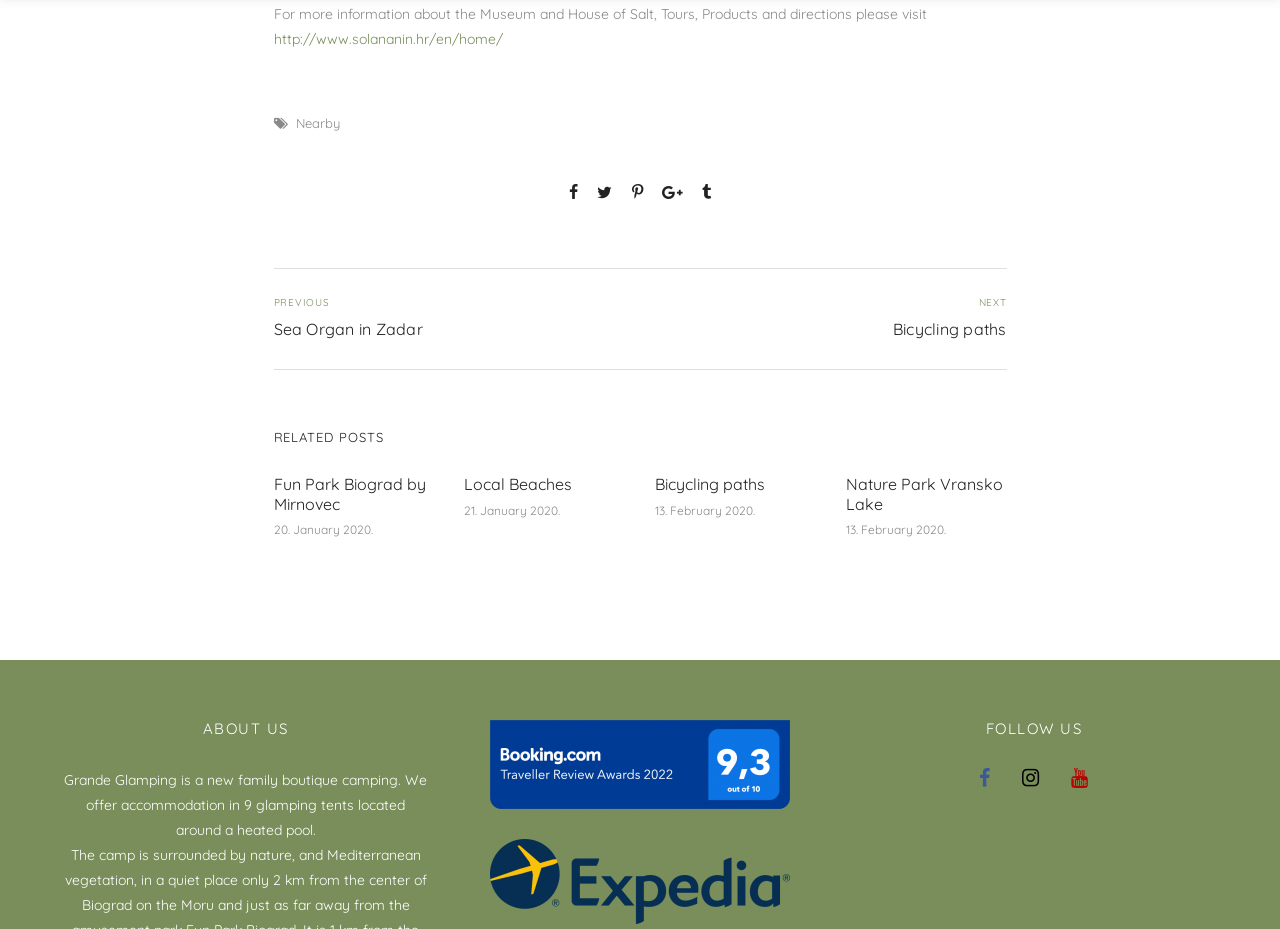Please specify the bounding box coordinates of the region to click in order to perform the following instruction: "Search for something".

None